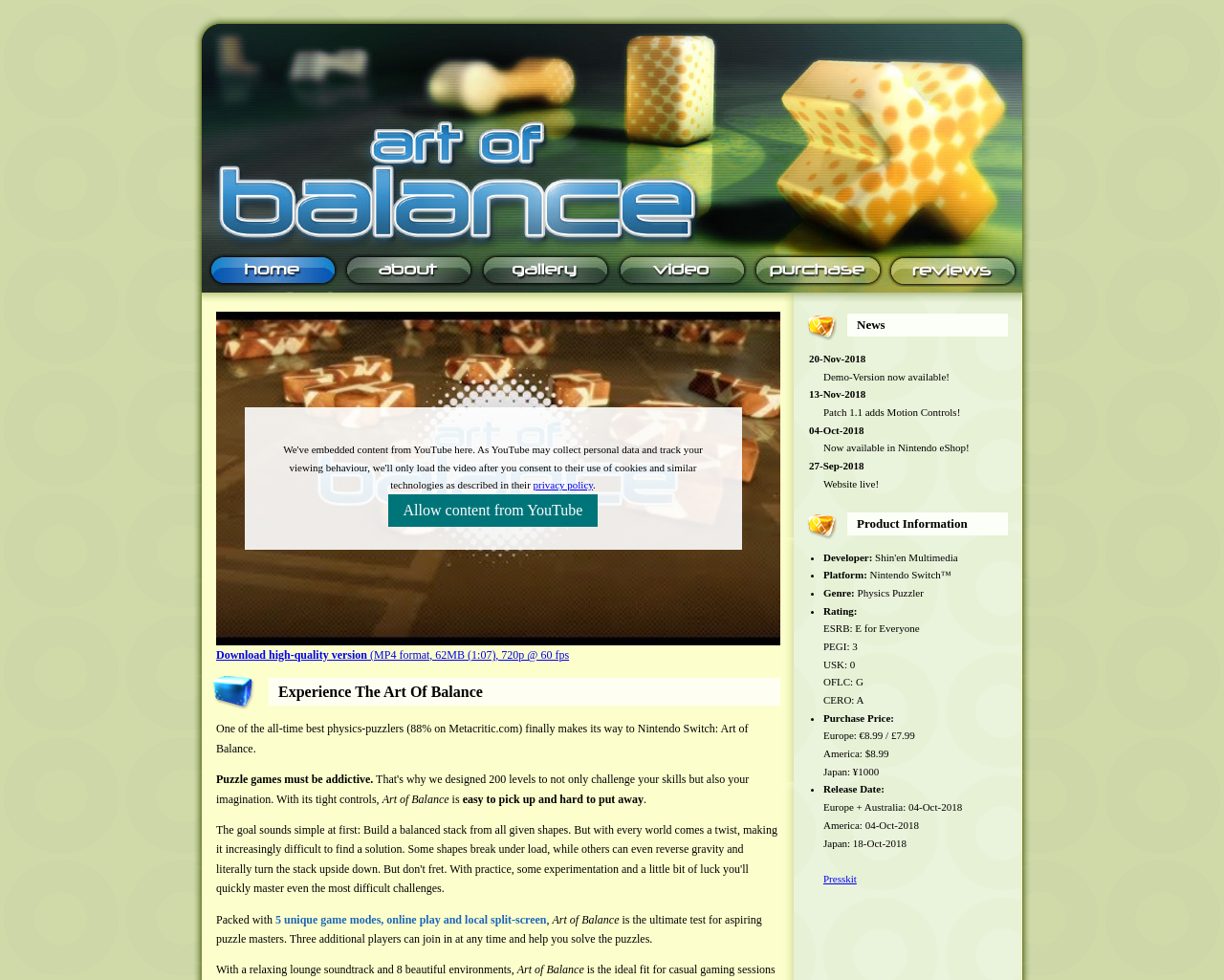Please determine the bounding box coordinates of the element to click on in order to accomplish the following task: "Read reviews". Ensure the coordinates are four float numbers ranging from 0 to 1, i.e., [left, top, right, bottom].

[0.723, 0.28, 0.835, 0.297]